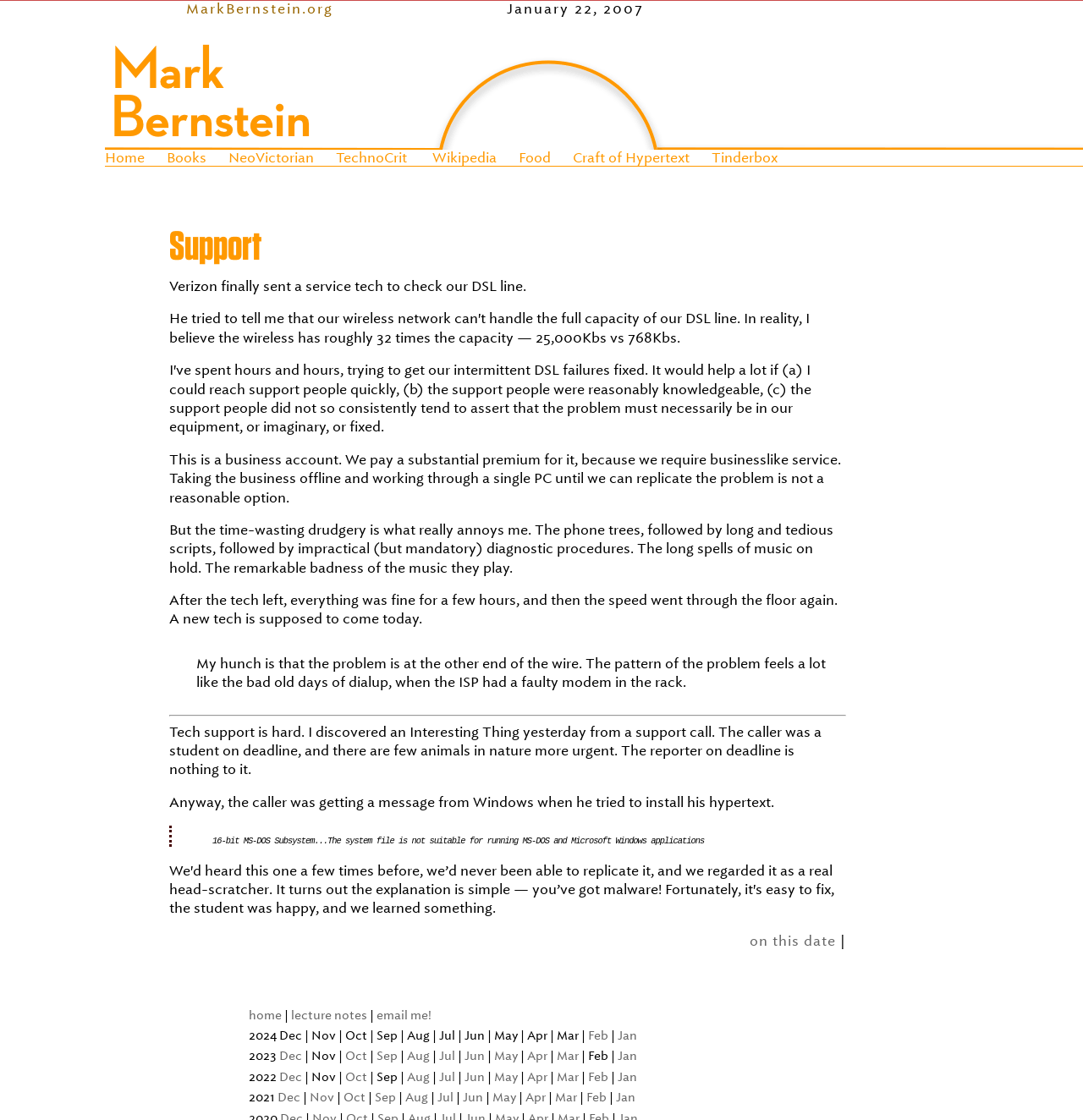Determine the bounding box coordinates of the clickable area required to perform the following instruction: "Click on the 'Books' link". The coordinates should be represented as four float numbers between 0 and 1: [left, top, right, bottom].

[0.154, 0.134, 0.191, 0.148]